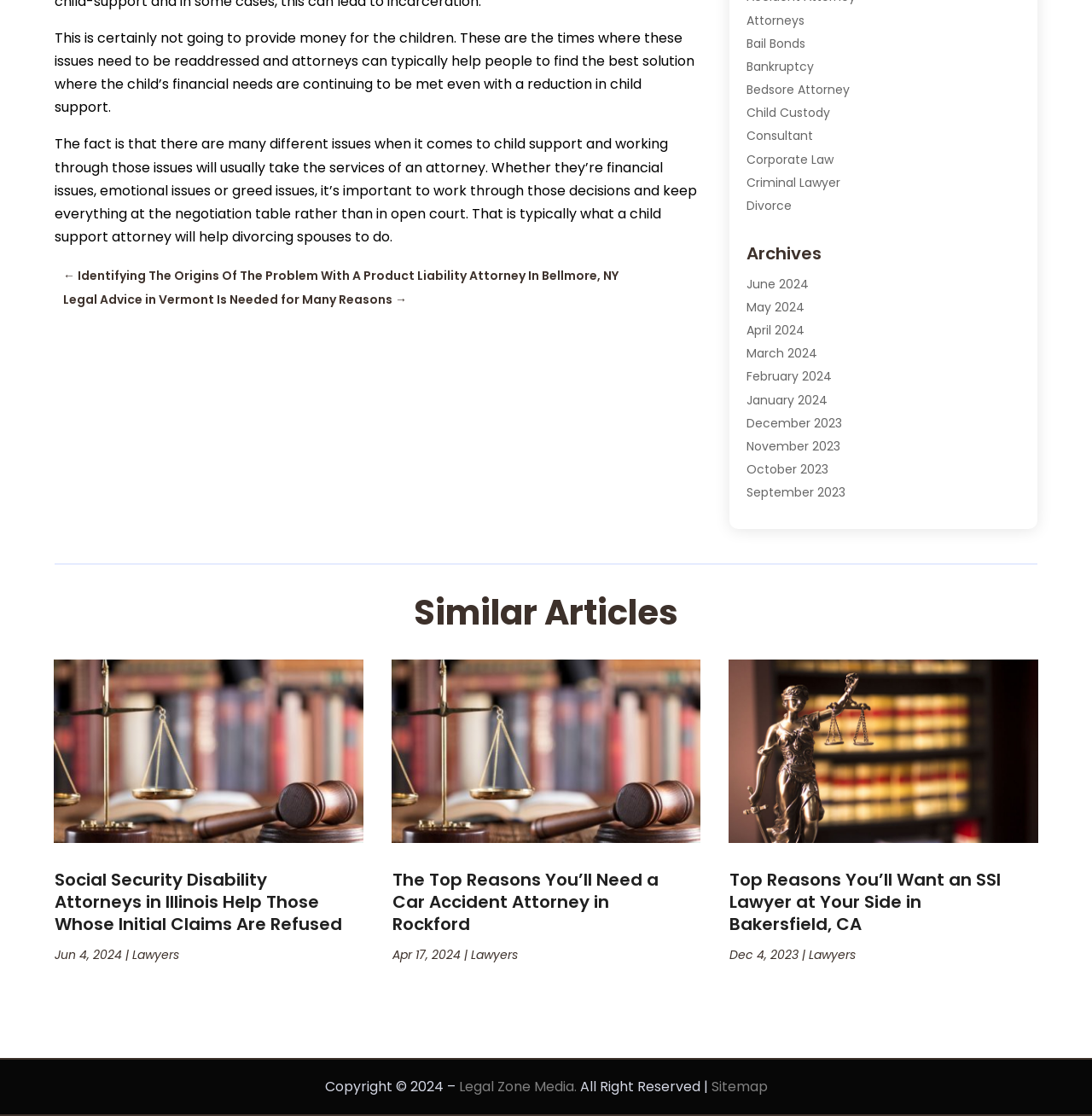Determine the bounding box coordinates for the clickable element to execute this instruction: "Explore the 'Legal Services' link". Provide the coordinates as four float numbers between 0 and 1, i.e., [left, top, right, bottom].

[0.684, 0.405, 0.76, 0.421]